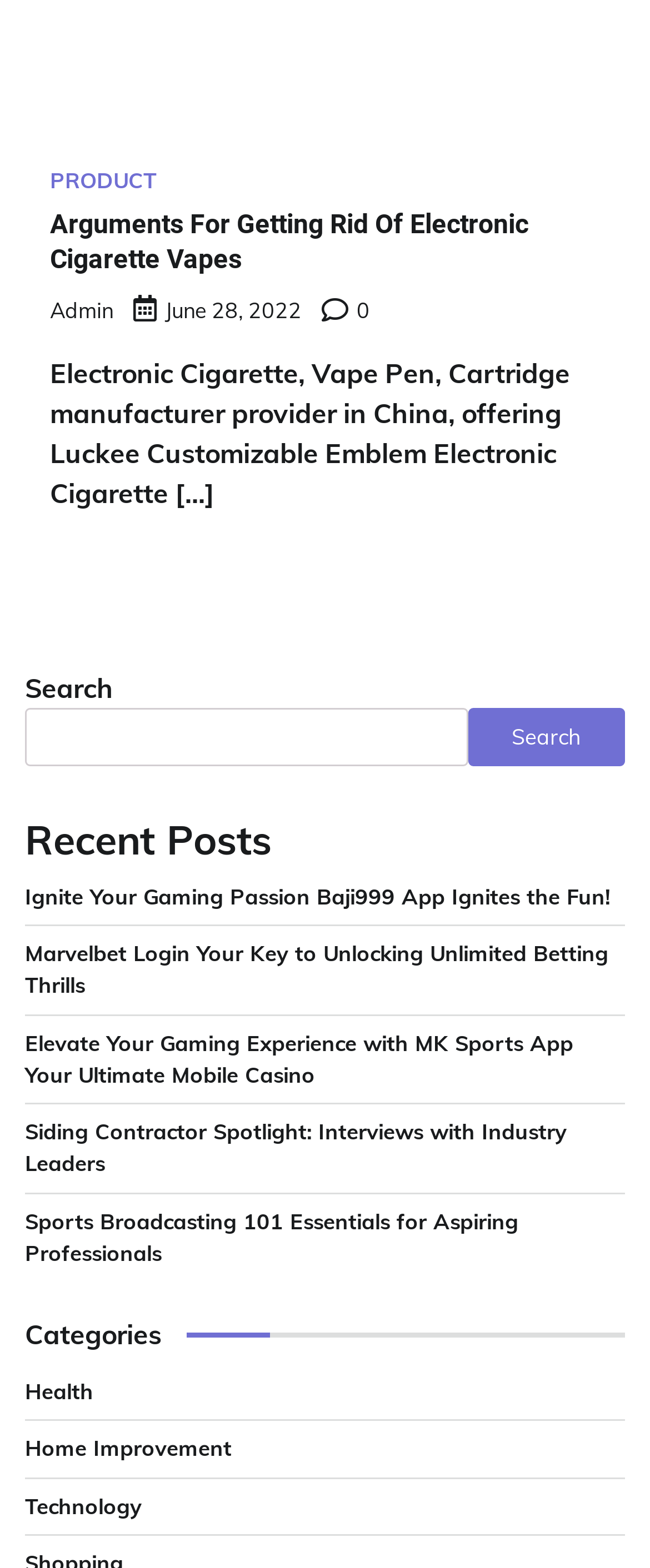What categories are available on the website?
We need a detailed and exhaustive answer to the question. Please elaborate.

The categories available on the website can be found in the section labeled 'Categories' at the bottom of the webpage. The categories listed are 'Health', 'Home Improvement', and 'Technology', which are likely links to specific sections of the website.